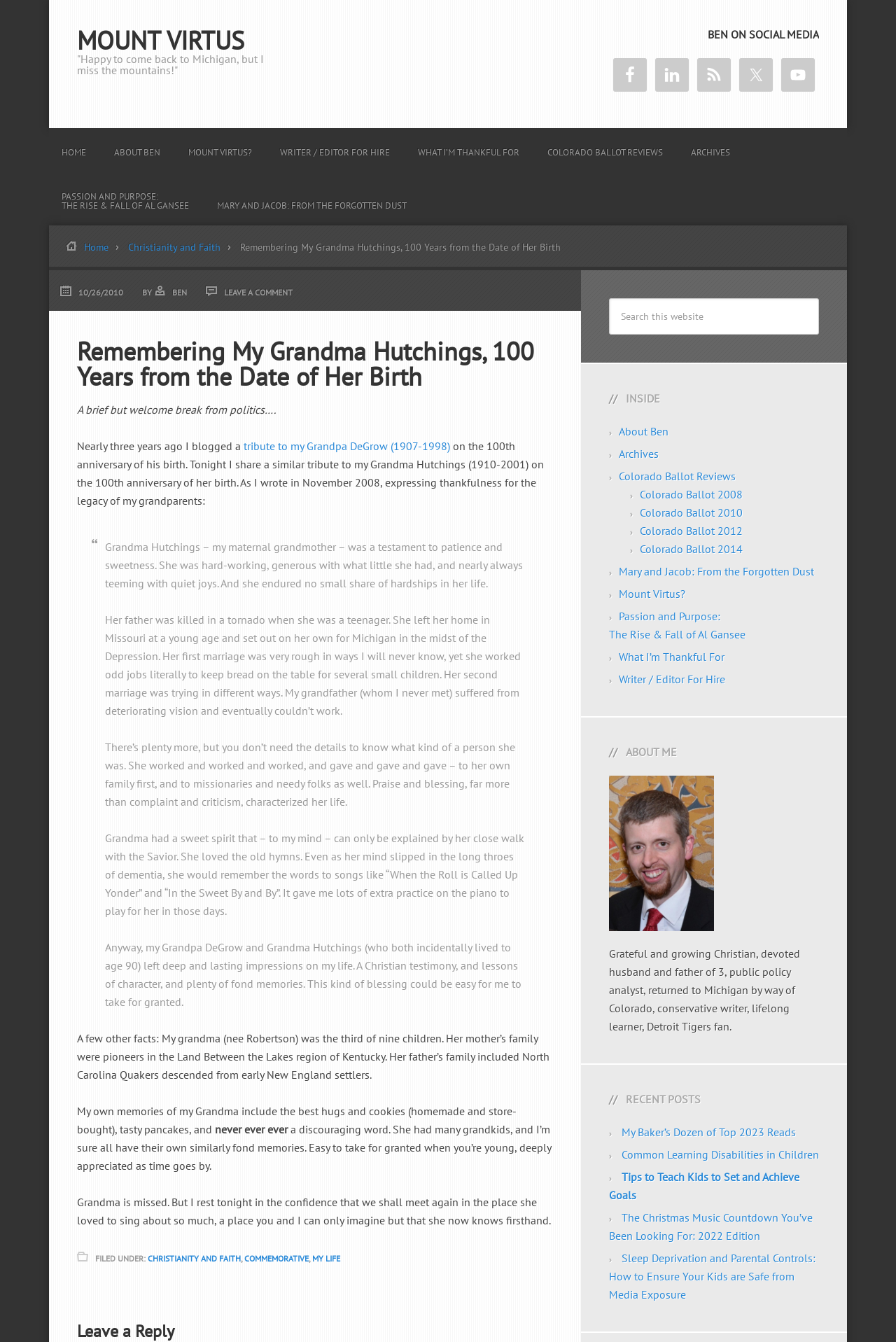Locate the bounding box coordinates of the item that should be clicked to fulfill the instruction: "Visit 'Facebook' social media page".

[0.684, 0.043, 0.722, 0.068]